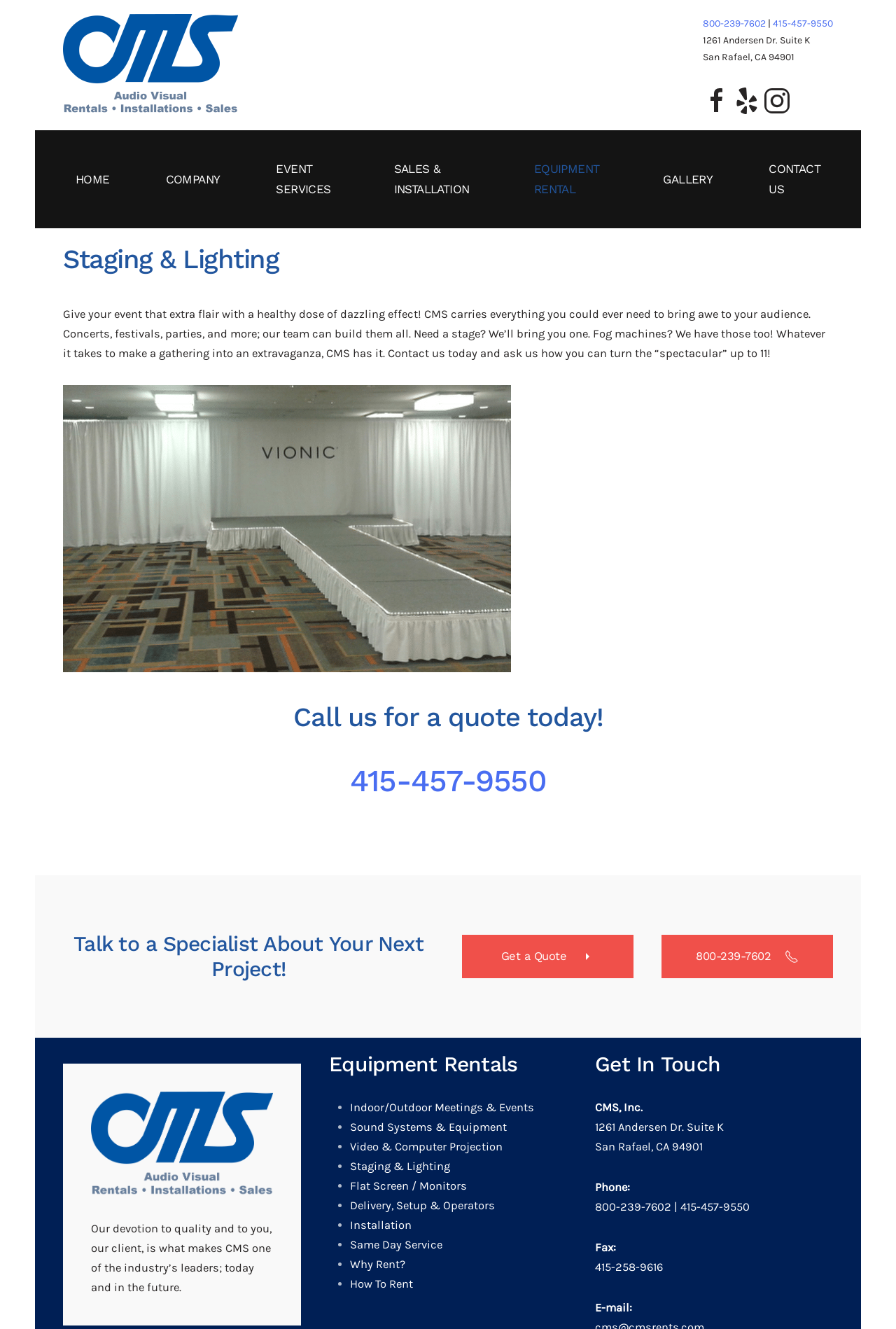Identify the bounding box coordinates of the element that should be clicked to fulfill this task: "Call the phone number 415-457-9550". The coordinates should be provided as four float numbers between 0 and 1, i.e., [left, top, right, bottom].

[0.391, 0.574, 0.609, 0.601]